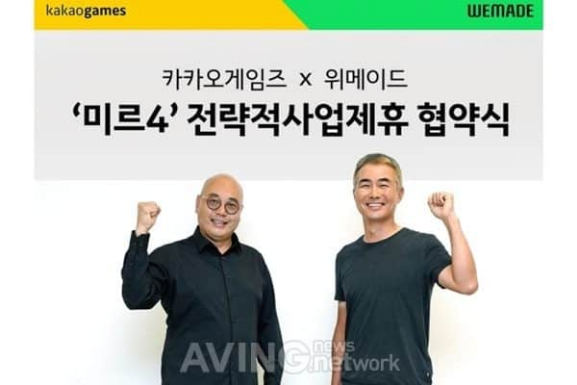What is the purpose of the collaboration?
Please provide a comprehensive answer based on the information in the image.

According to the caption, the collaboration is aimed at leveraging the strengths of both companies to maximize marketing and promotional opportunities in the gaming sector, which suggests that the purpose of the collaboration is to maximize marketing opportunities.